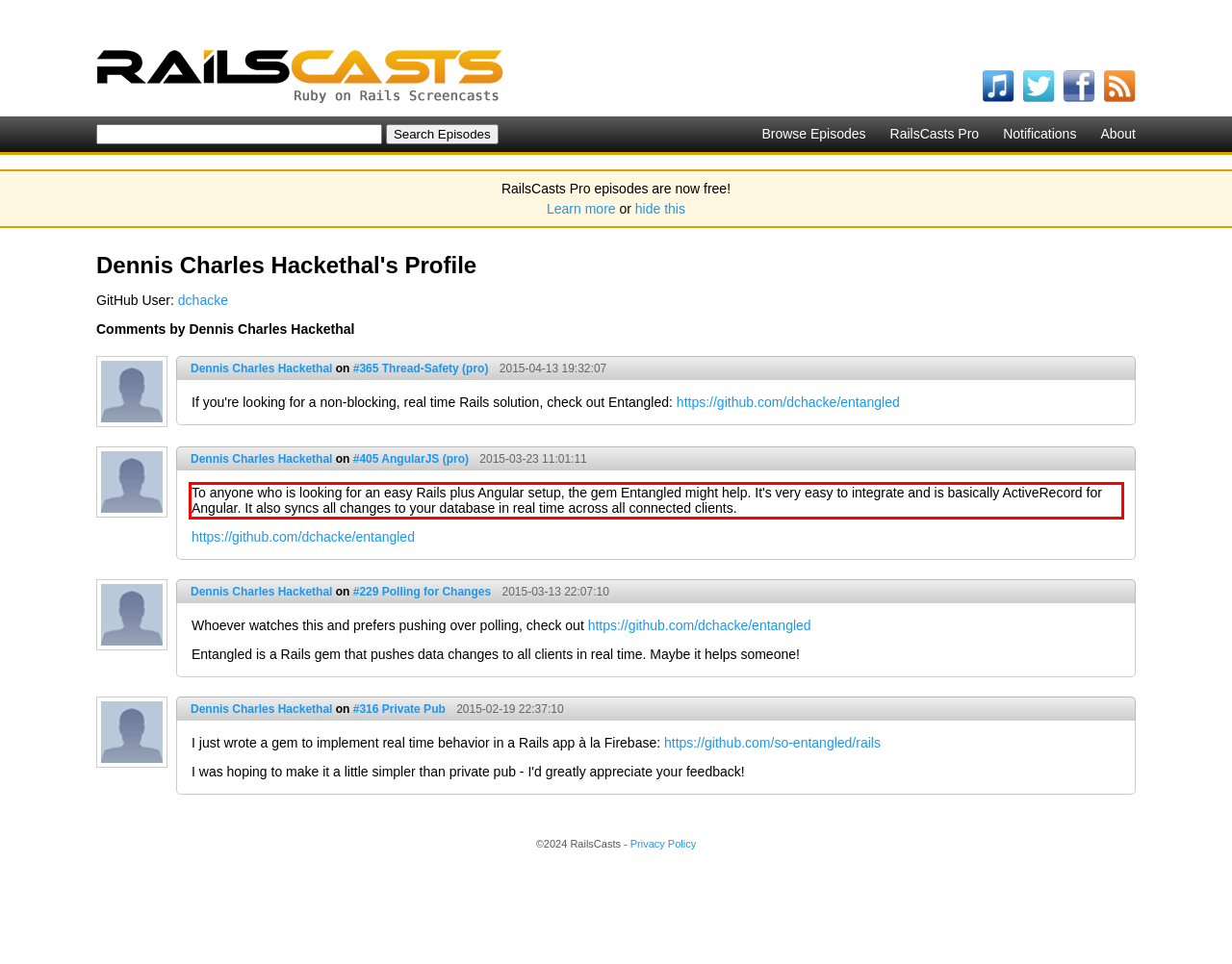There is a UI element on the webpage screenshot marked by a red bounding box. Extract and generate the text content from within this red box.

To anyone who is looking for an easy Rails plus Angular setup, the gem Entangled might help. It's very easy to integrate and is basically ActiveRecord for Angular. It also syncs all changes to your database in real time across all connected clients.